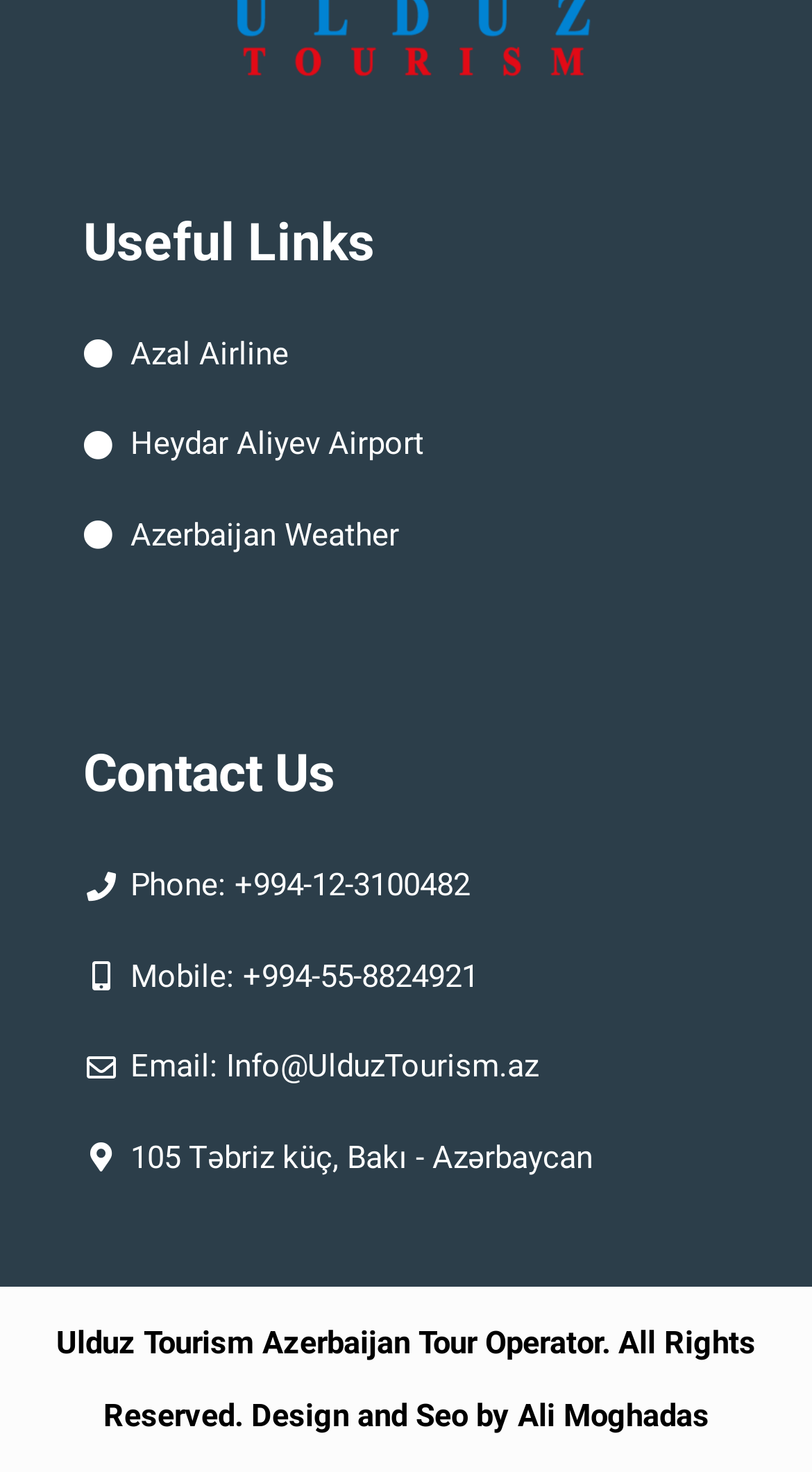Please find the bounding box coordinates in the format (top-left x, top-left y, bottom-right x, bottom-right y) for the given element description. Ensure the coordinates are floating point numbers between 0 and 1. Description: Heydar Aliyev Airport

[0.103, 0.272, 0.897, 0.333]